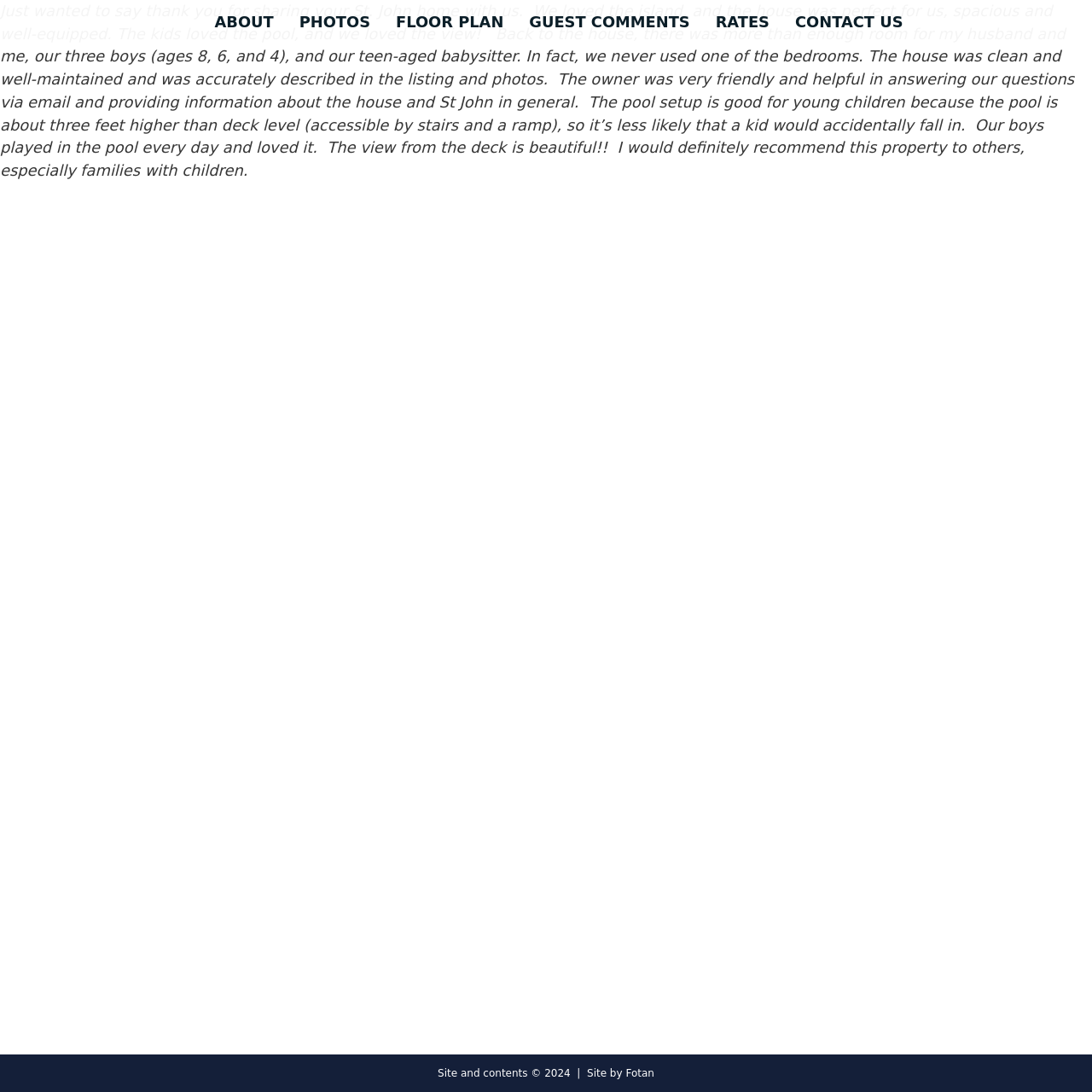What is the height of the pool relative to the deck level?
Could you please answer the question thoroughly and with as much detail as possible?

The text states, 'The pool setup is good for young children because the pool is about three feet higher than deck level...' This indicates that the pool is three feet higher than the deck level.